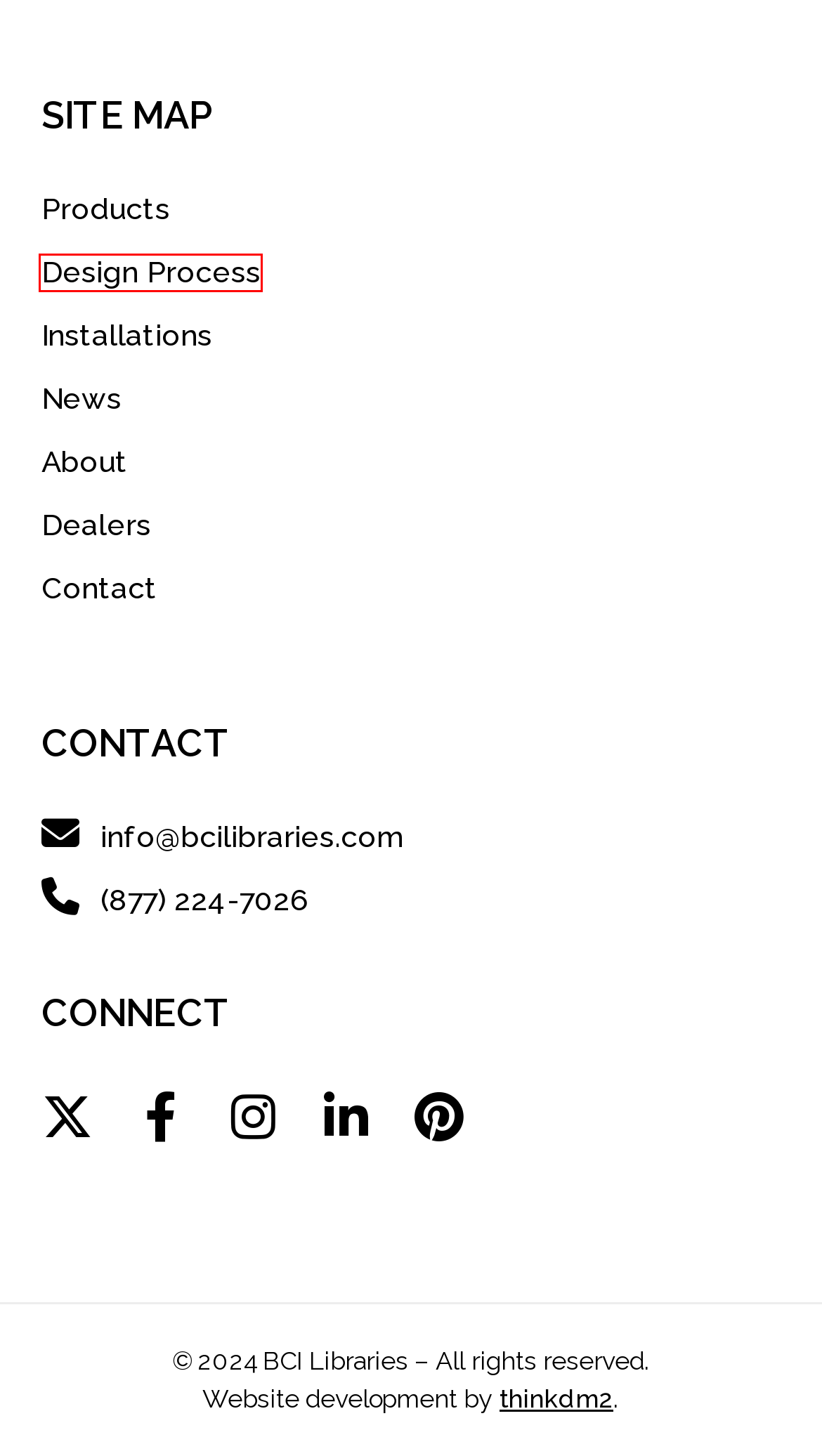Analyze the webpage screenshot with a red bounding box highlighting a UI element. Select the description that best matches the new webpage after clicking the highlighted element. Here are the options:
A. About - BCI Libraries
B. Contact - BCI Libraries
C. Design Process - BCI Libraries
D. Installations - BCI Libraries
E. Products - BCI Libraries
F. New Jersey B2B Branding and Digital Marketing Agency | thinkdm2
G. BCI Modern Library Furniture Looking Back on this Throwback Thursday! - BCI Libraries
H. Another CT School Project for BCI Modern Library Furniture - BCI Libraries

C